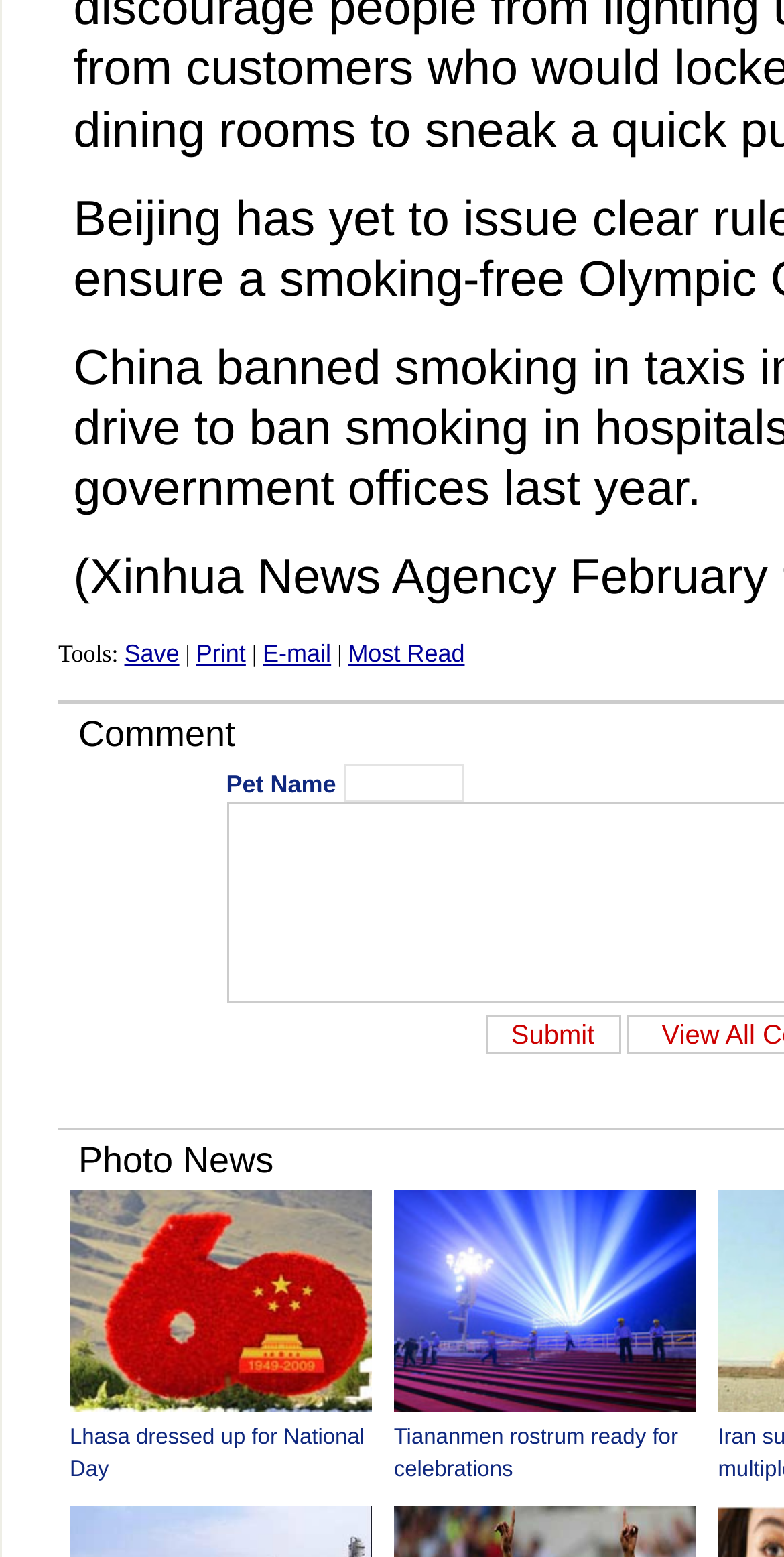Identify the bounding box coordinates for the UI element described as follows: "menu icon". Ensure the coordinates are four float numbers between 0 and 1, formatted as [left, top, right, bottom].

None